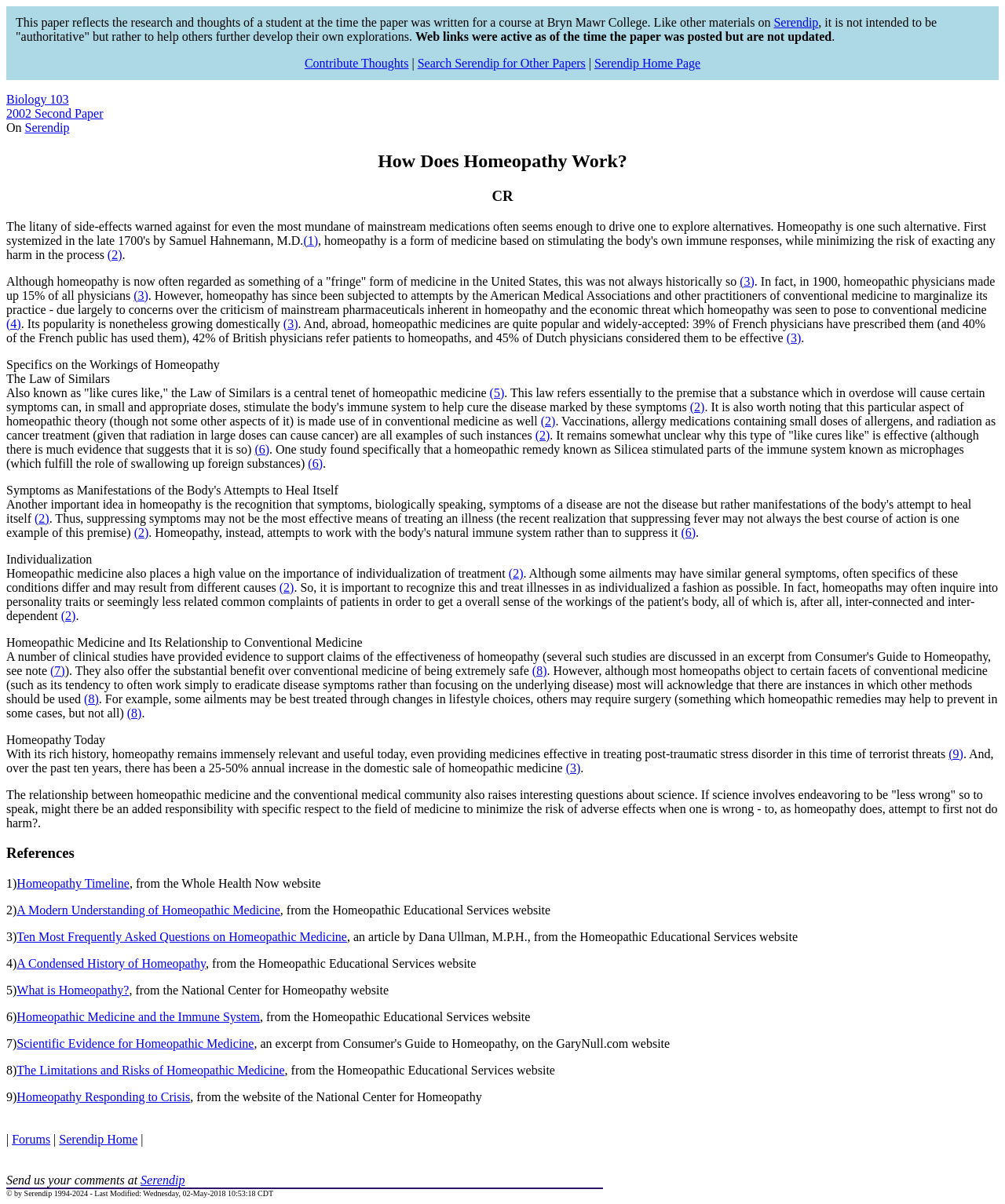Please find the bounding box coordinates for the clickable element needed to perform this instruction: "Play the video".

None